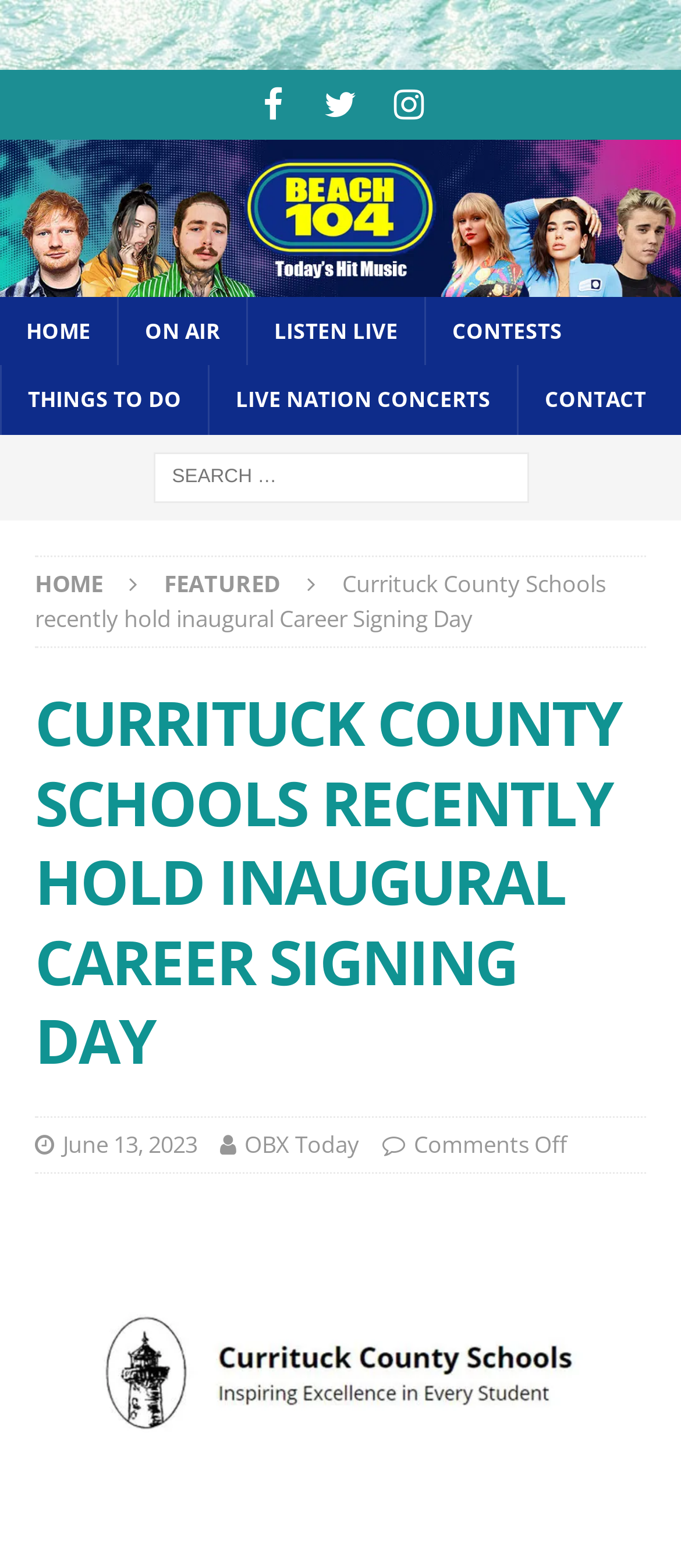What is the purpose of the Career Signing Day?
Please provide a single word or phrase as your answer based on the screenshot.

To recognize students